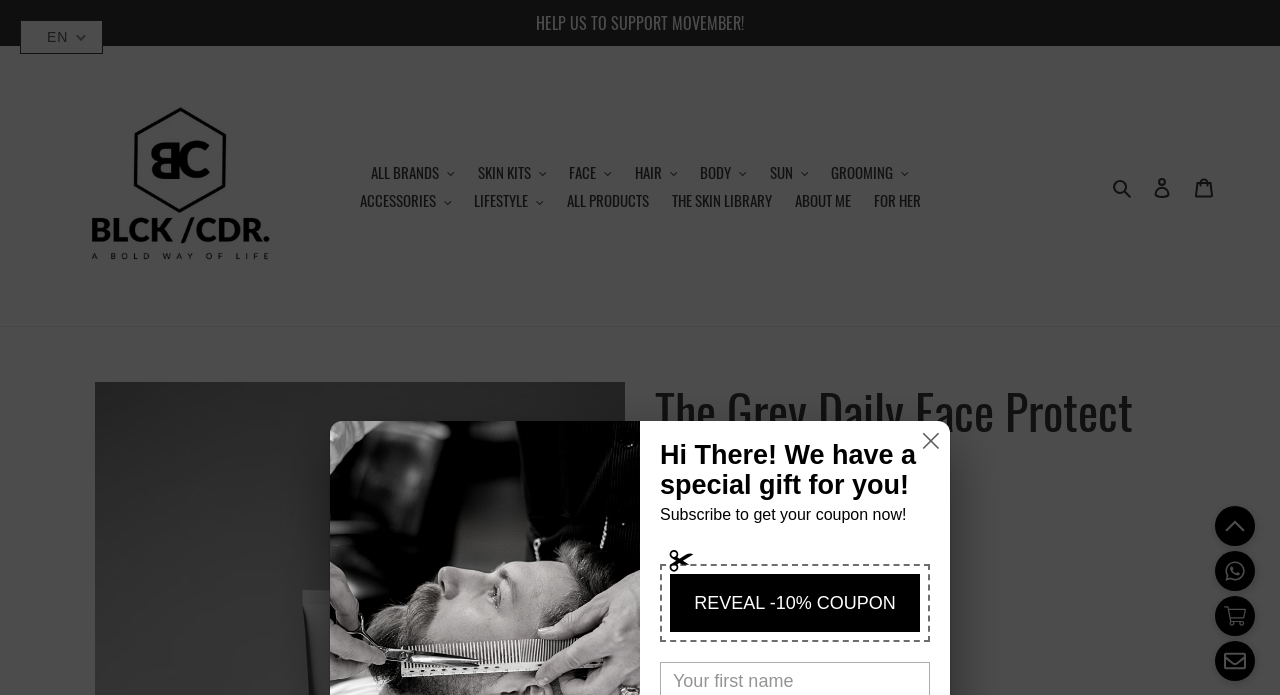Identify the bounding box coordinates of the region that needs to be clicked to carry out this instruction: "Click on the ALL PRODUCTS link". Provide these coordinates as four float numbers ranging from 0 to 1, i.e., [left, top, right, bottom].

[0.435, 0.268, 0.514, 0.309]